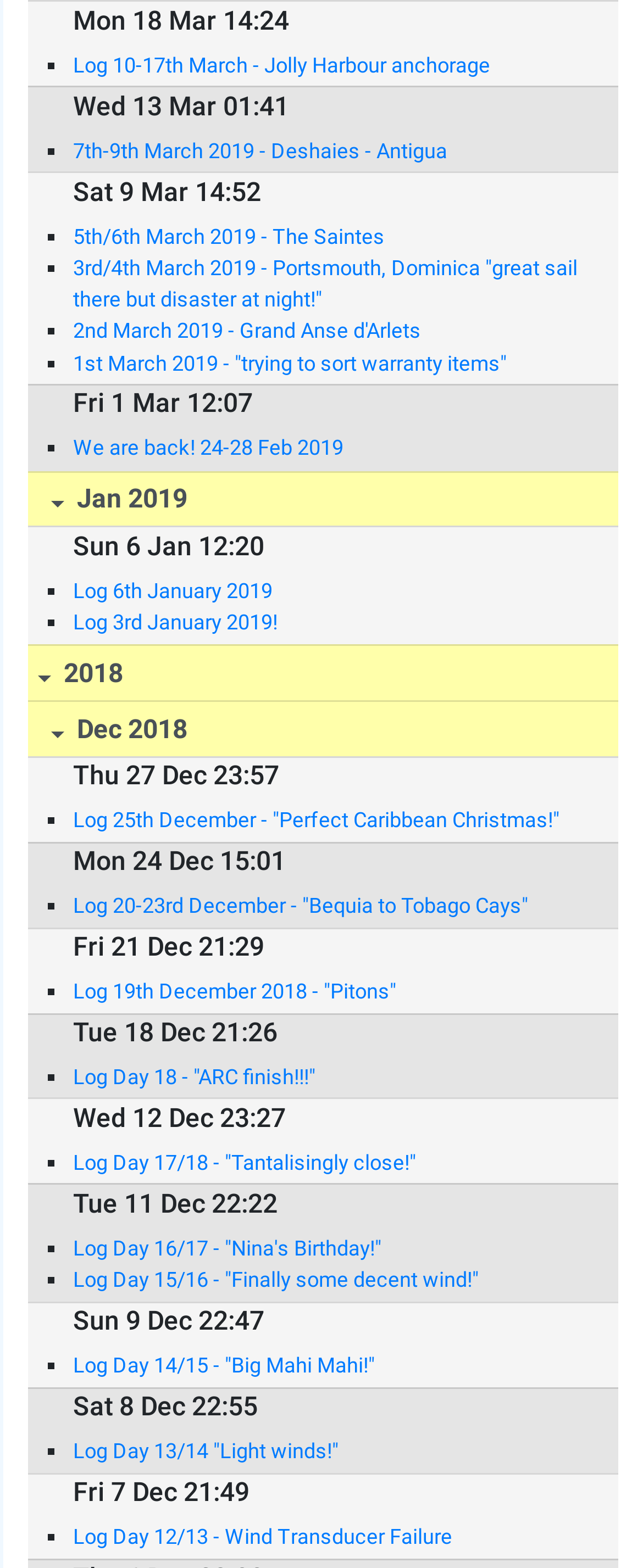How many years are listed in the log entries?
Provide a detailed and extensive answer to the question.

I saw two year links, '2018' and '2019', which indicate that there are log entries for two years.